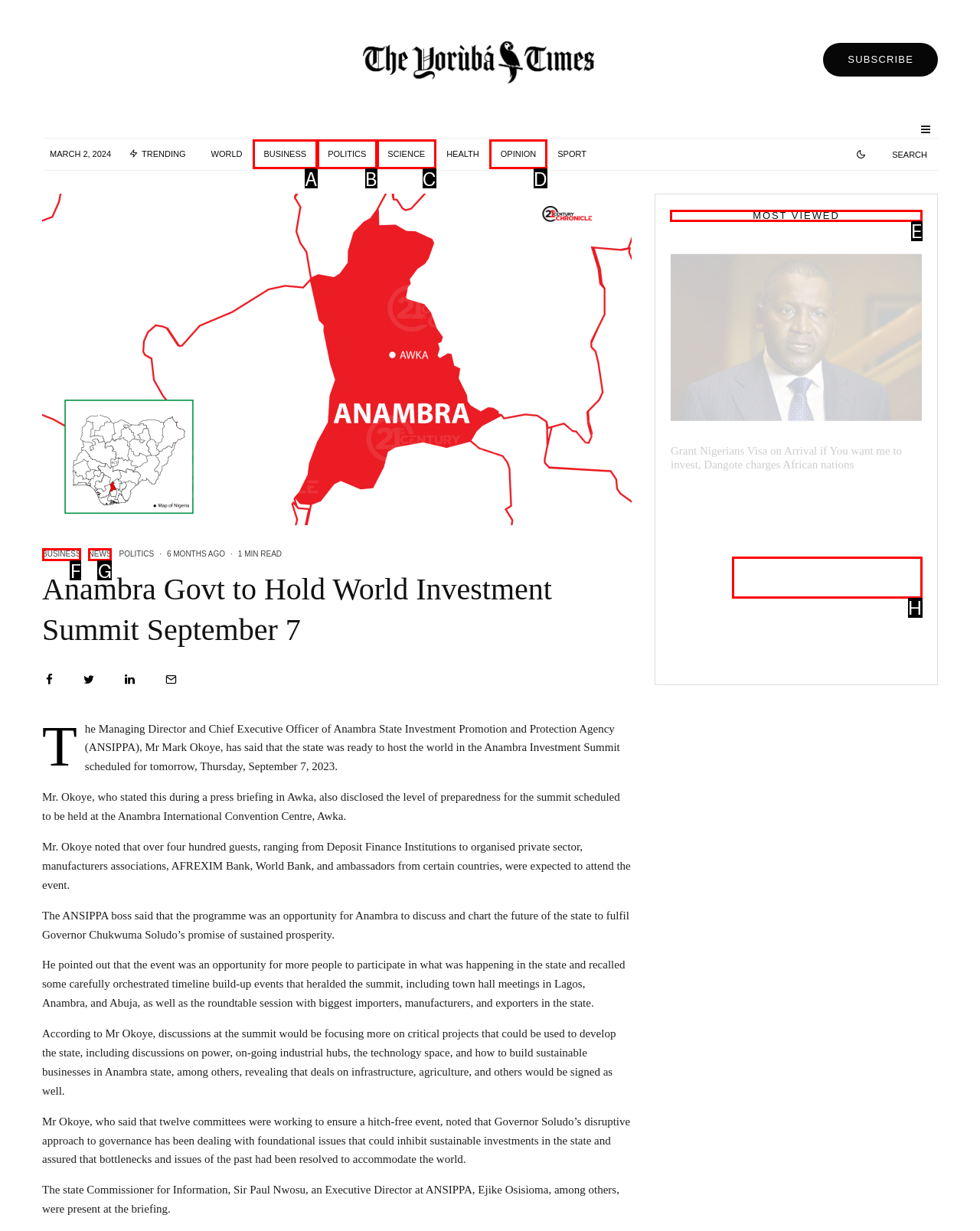Identify the correct UI element to click to achieve the task: View the 'MOST VIEWED' section.
Answer with the letter of the appropriate option from the choices given.

E